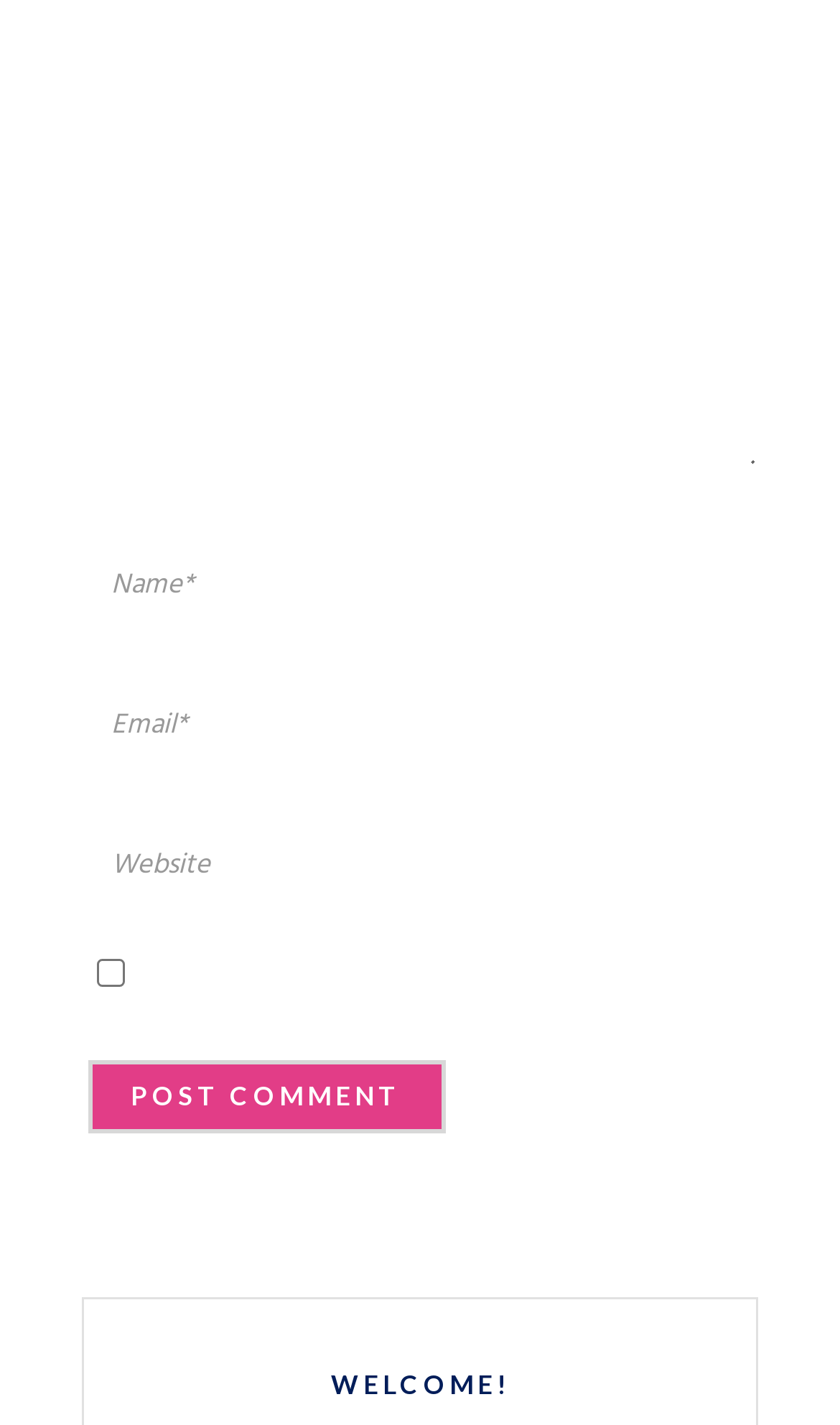What is the button used for?
Give a detailed response to the question by analyzing the screenshot.

The button has a child element 'StaticText' with the text 'POST COMMENT', which suggests its purpose is to post a comment.